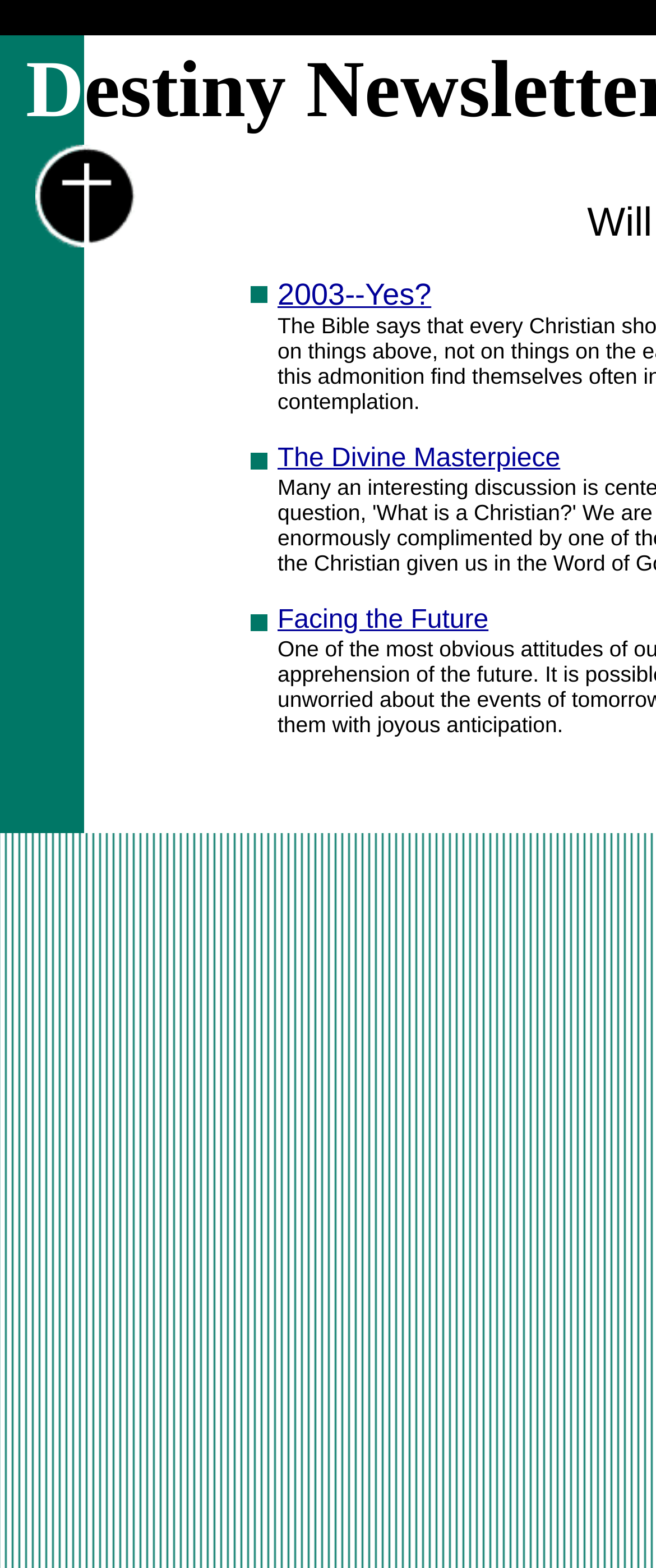How many images are on the webpage?
Refer to the image and answer the question using a single word or phrase.

7